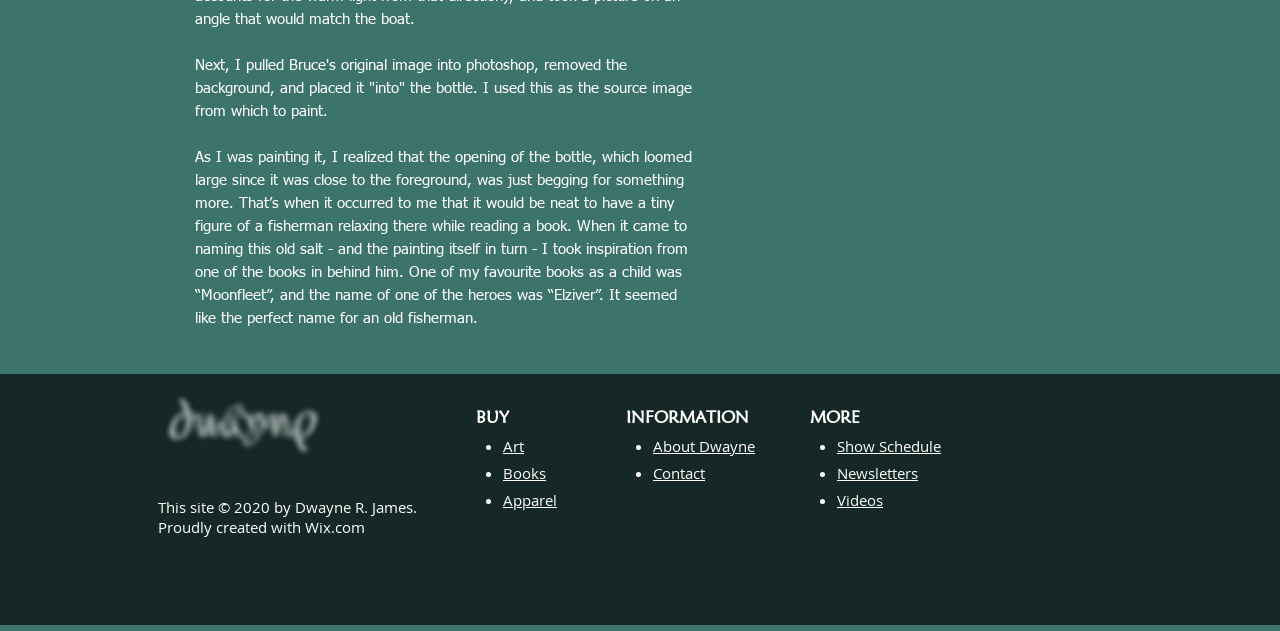Select the bounding box coordinates of the element I need to click to carry out the following instruction: "View 'Videos'".

[0.654, 0.777, 0.69, 0.808]